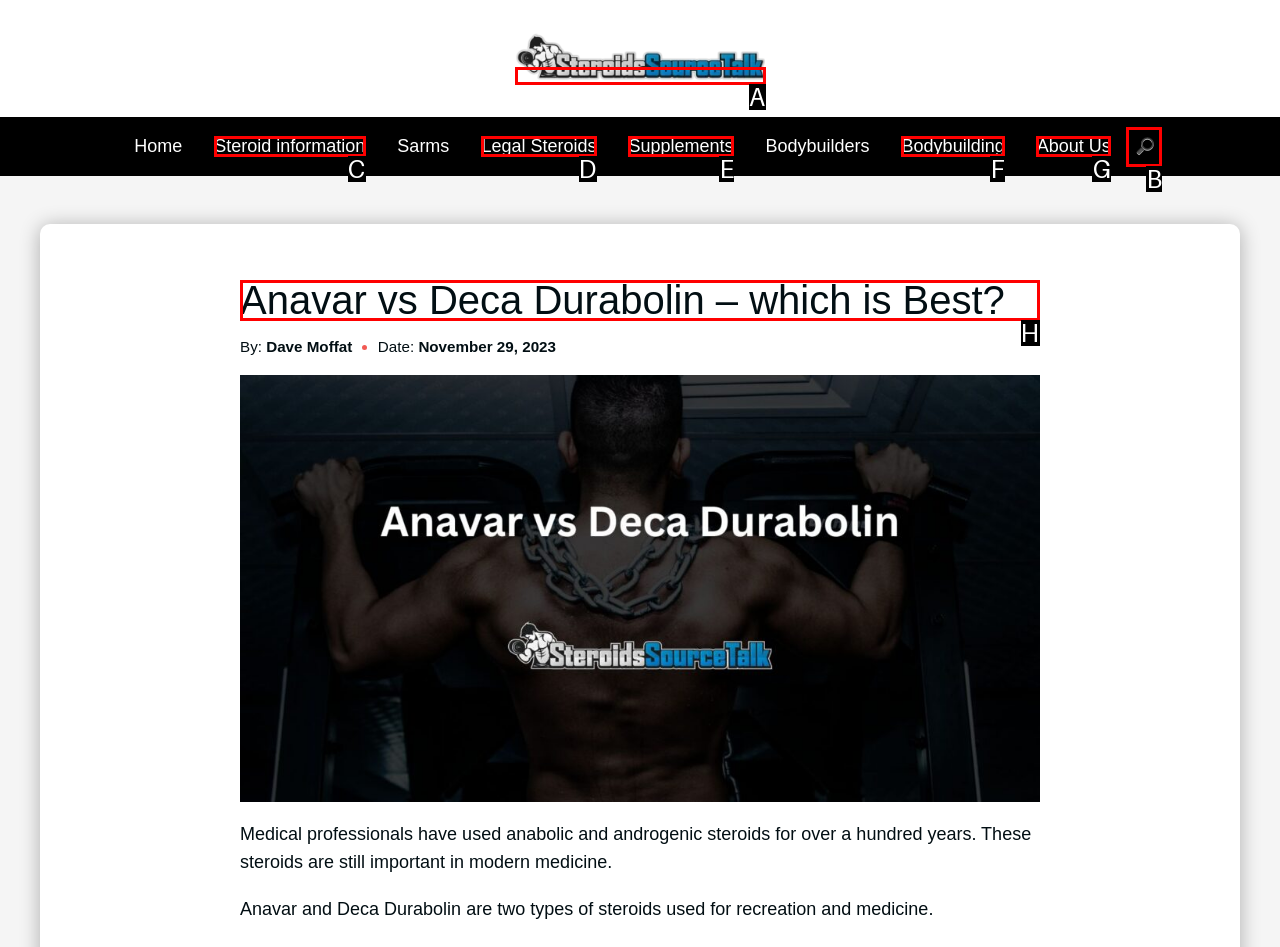To complete the task: read about Anavar vs Deca Durabolin, which option should I click? Answer with the appropriate letter from the provided choices.

H